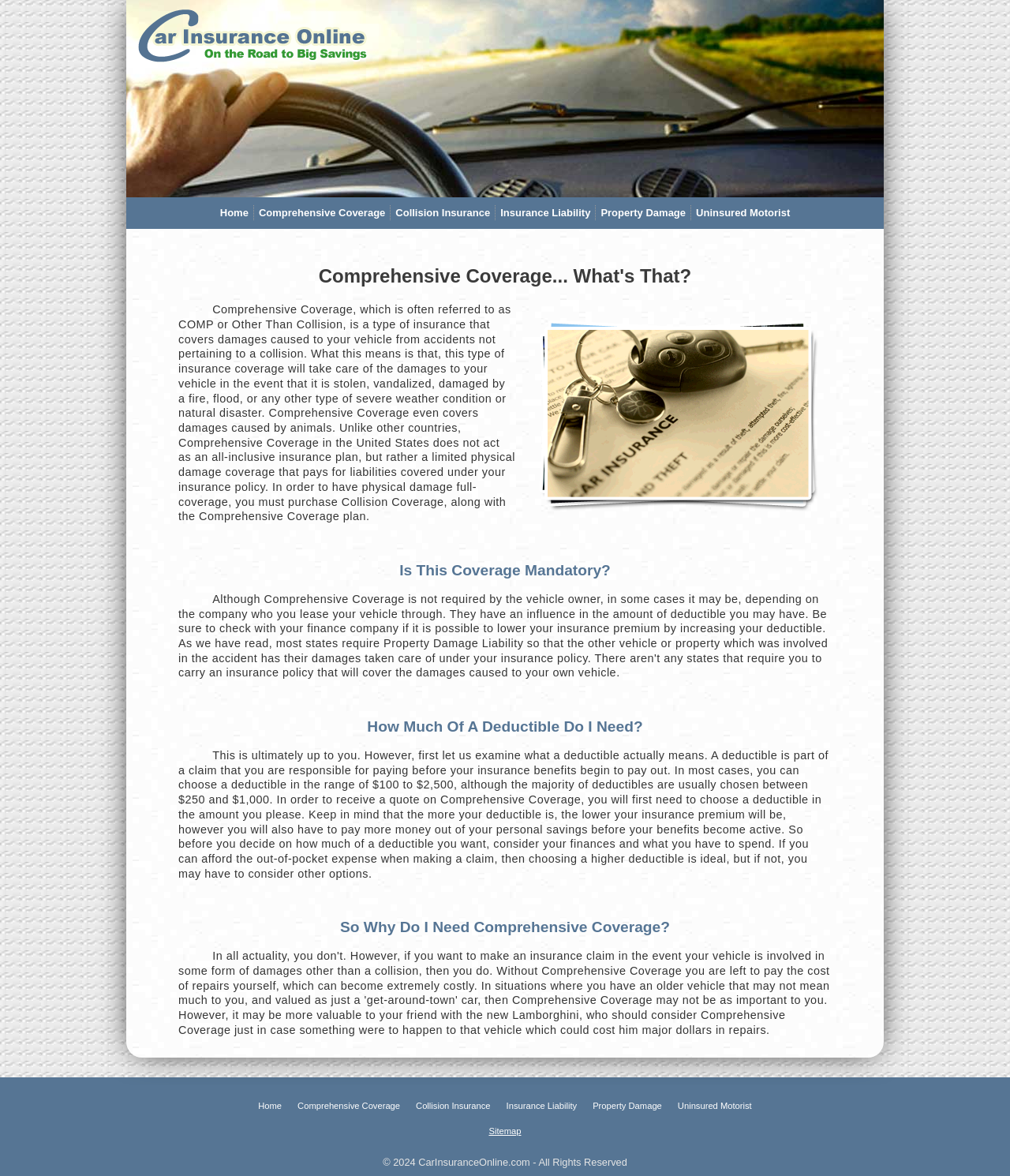Locate the bounding box coordinates of the UI element described by: "Home". The bounding box coordinates should consist of four float numbers between 0 and 1, i.e., [left, top, right, bottom].

[0.218, 0.176, 0.246, 0.186]